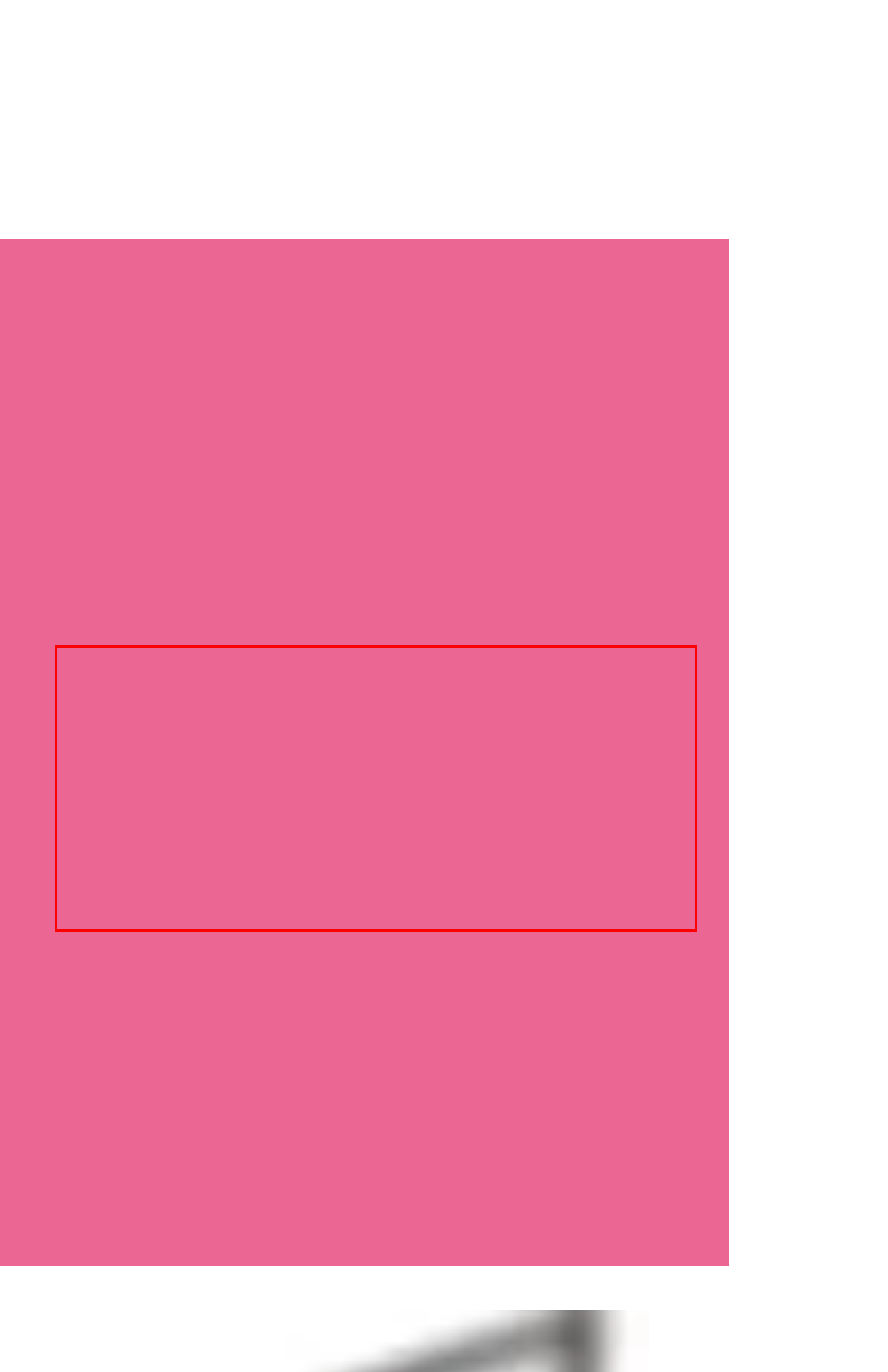Given a screenshot of a webpage with a red bounding box, please identify and retrieve the text inside the red rectangle.

If you have completed an Everything Natal course with us, then you have FREE access to our Professional Community Evenings - led by top experts in their field on specific topics of interest.